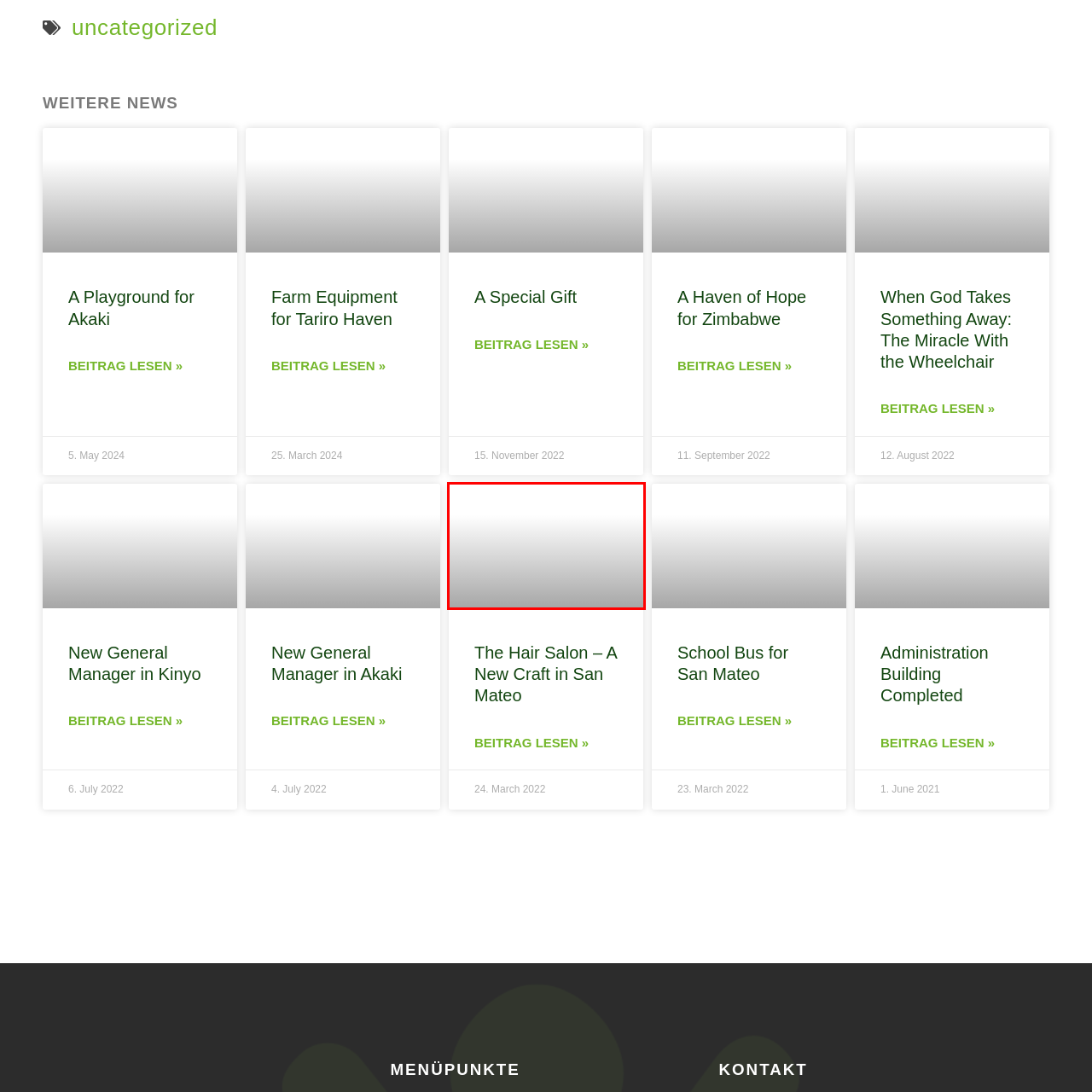When was the article published?
Examine the image outlined by the red bounding box and answer the question with as much detail as possible.

The publication date of the article is mentioned in the caption as July 6, 2022, which emphasizes community efforts and advancements in local welfare.